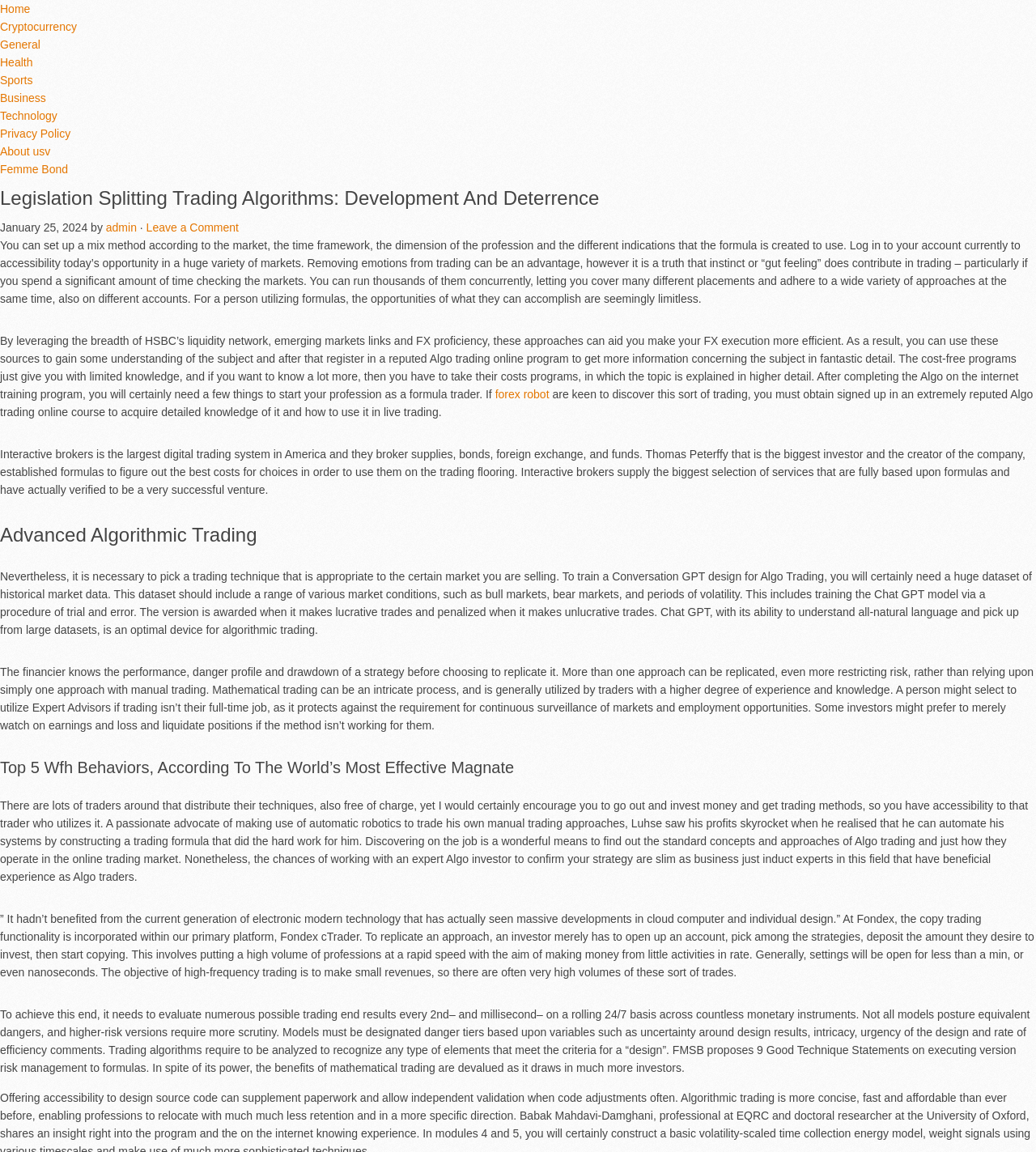Produce a meticulous description of the webpage.

This webpage is about Legislation Splitting Trading Algorithms, specifically focusing on development and deterrence. At the top, there is a navigation menu with 9 links: Home, Cryptocurrency, General, Health, Sports, Business, Technology, Privacy Policy, and About us. Below the navigation menu, there is a header section with a title "Legislation Splitting Trading Algorithms: Development And Deterrence" and a time stamp "January 25, 2024" along with the author's name "admin".

The main content of the webpage is divided into several sections. The first section explains the concept of setting up a mix method according to the market, time framework, profession dimension, and different indications. It also discusses the importance of removing emotions from trading and how formulas can be used to cover many different positions and follow a wide variety of approaches.

The next section talks about leveraging the breadth of HSBC's liquidity network, emerging markets links, and FX proficiency to make FX execution more efficient. It also mentions the importance of taking a reputed Algo trading online program to gain more information about the subject.

There are several links and paragraphs discussing various topics related to algorithmic trading, including forex robots, Interactive Brokers, and advanced algorithmic trading. The webpage also covers topics such as training a Conversation GPT model for Algo Trading, mathematical trading, and top 5 WFH behaviors according to the world's most effective magnate.

Throughout the webpage, there are multiple paragraphs of text discussing different aspects of algorithmic trading, with some links and headings breaking up the content. The overall structure of the webpage is organized, with related topics grouped together in sections.